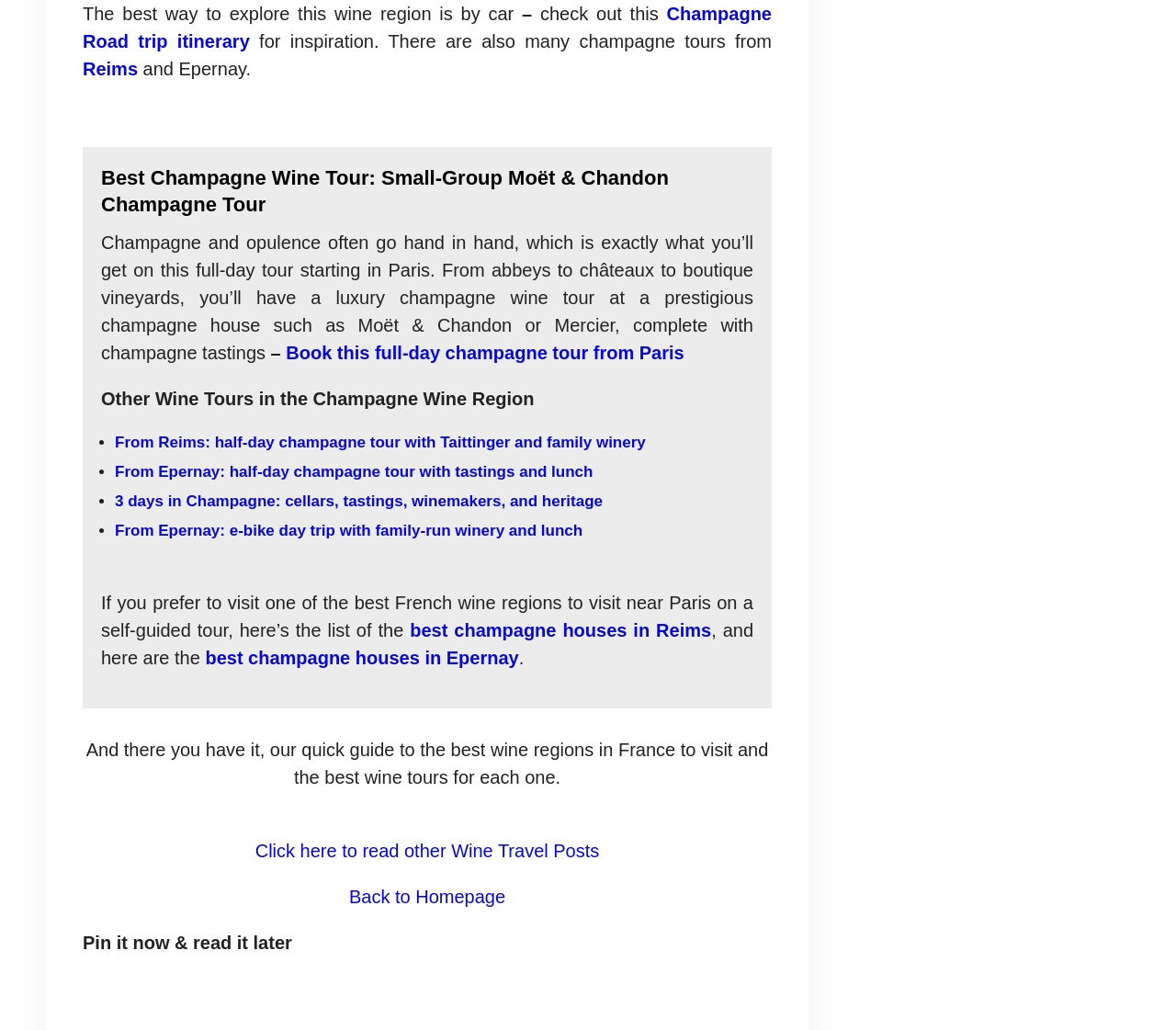Determine the bounding box coordinates of the region I should click to achieve the following instruction: "Explore the half-day champagne tour with Taittinger and family winery". Ensure the bounding box coordinates are four float numbers between 0 and 1, i.e., [left, top, right, bottom].

[0.098, 0.421, 0.549, 0.438]